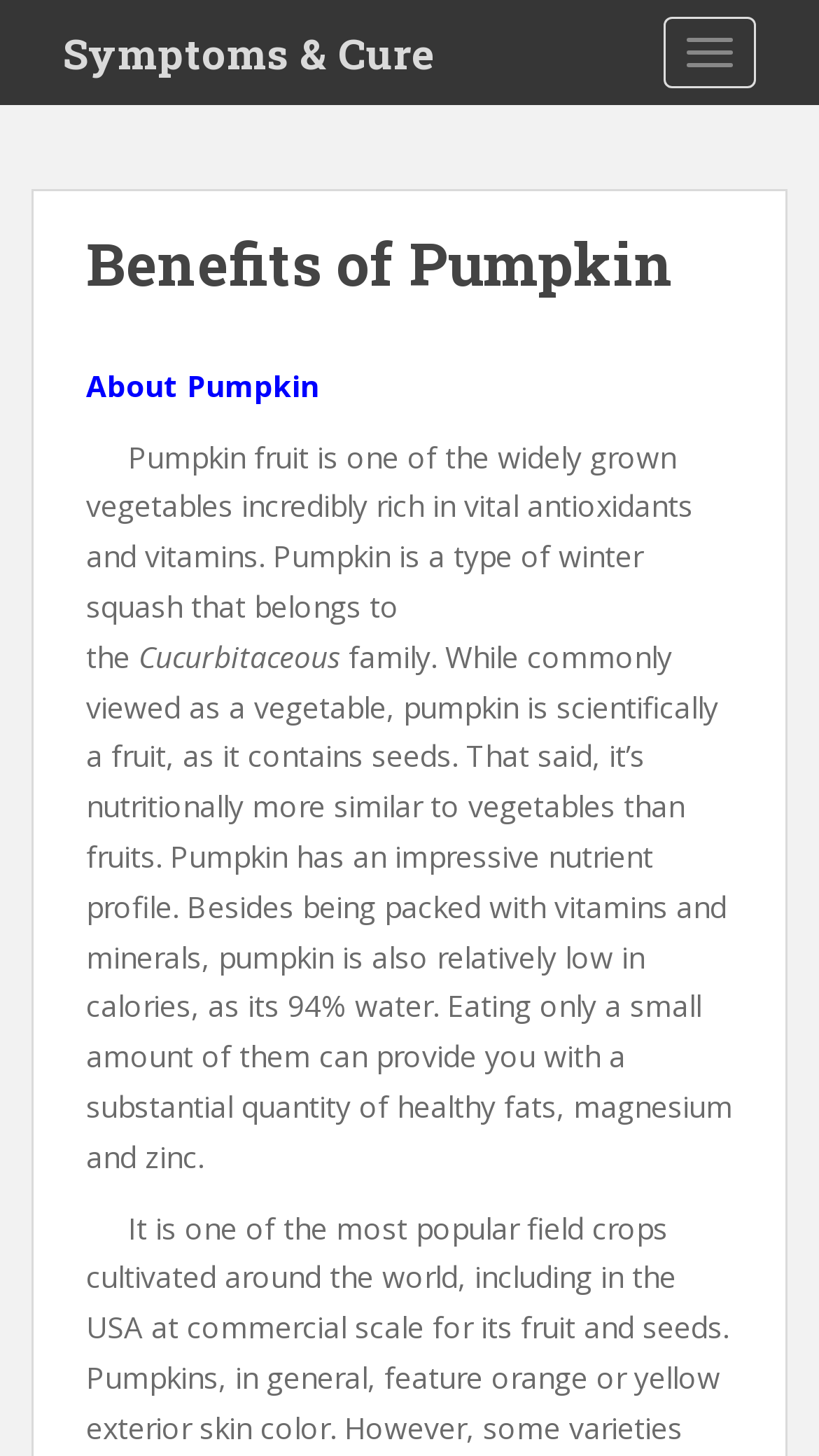What is the name of the family that pumpkin belongs to?
Using the image, provide a detailed and thorough answer to the question.

The text states that 'Pumpkin is a type of winter squash that belongs to the Cucurbitaceous family.' Therefore, the answer is Cucurbitaceous.